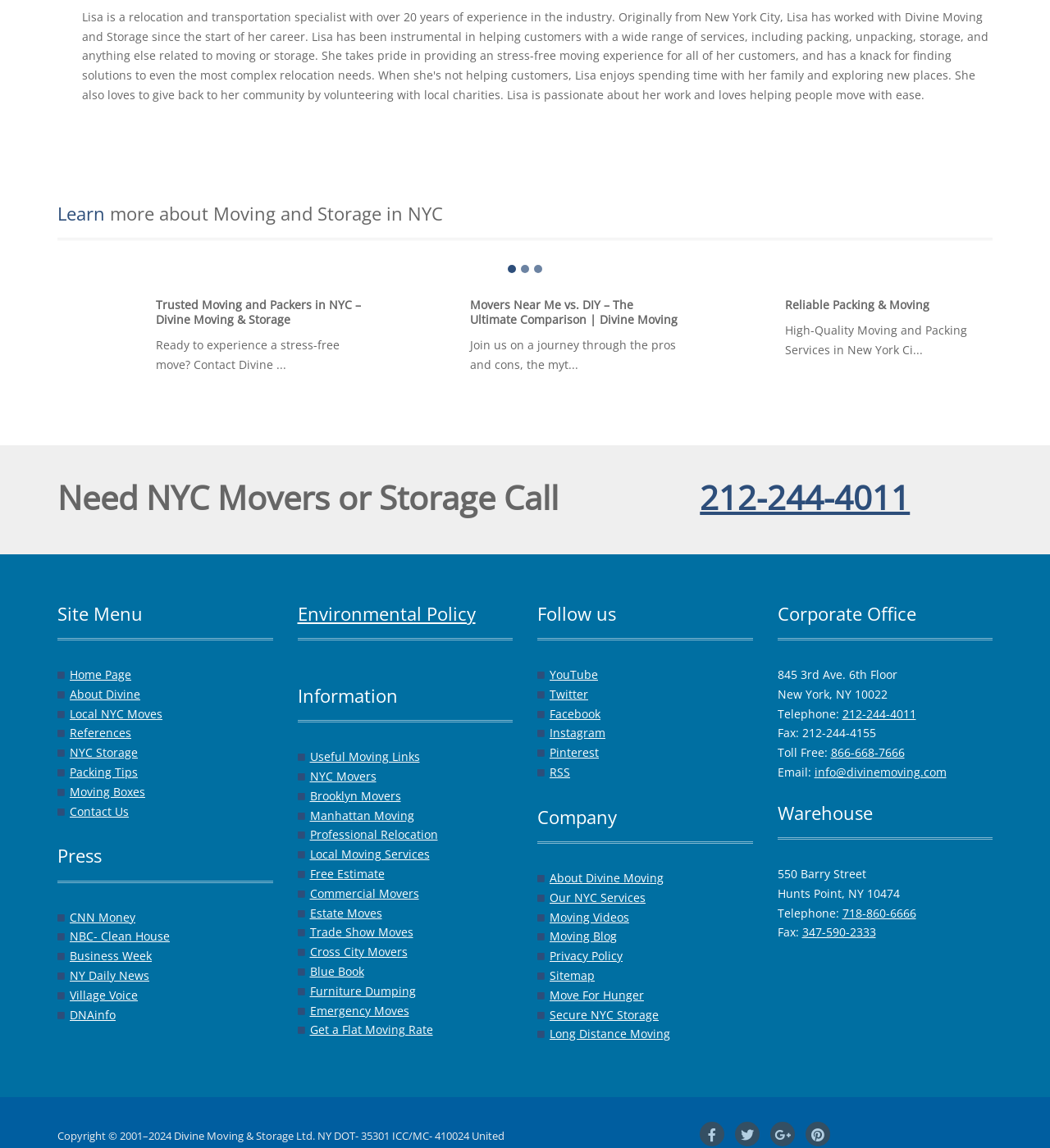What is the main topic of this webpage?
Based on the visual, give a brief answer using one word or a short phrase.

Moving and Storage